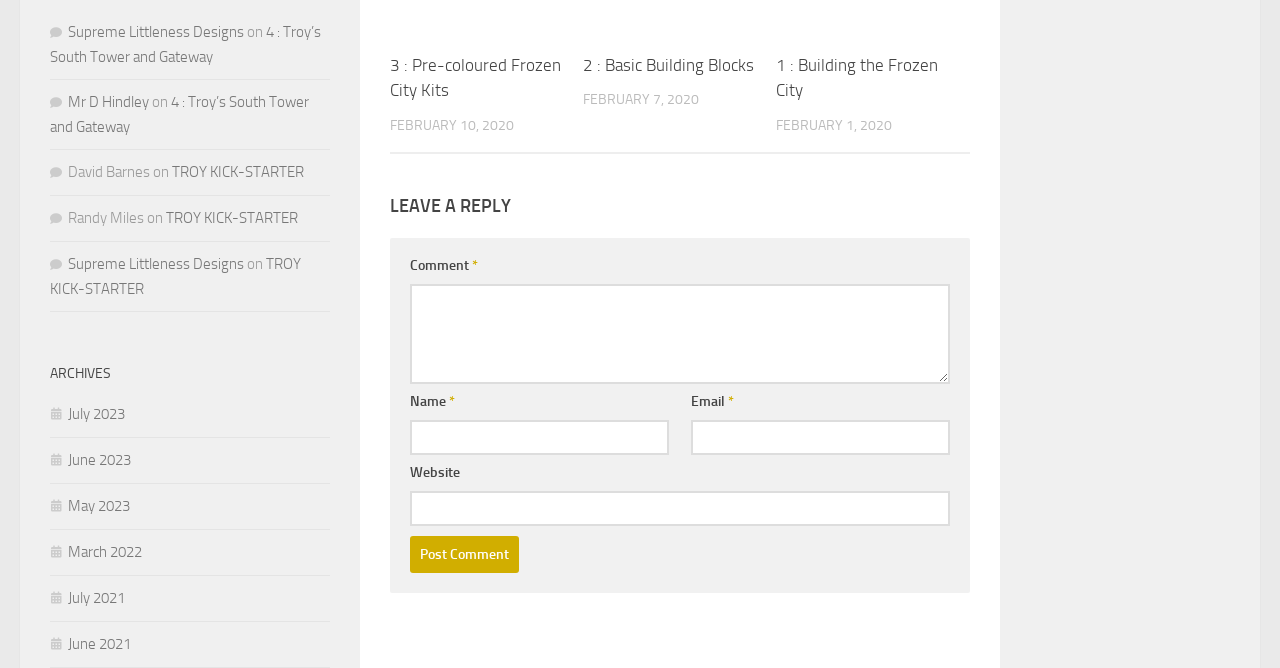What is the purpose of the textbox with the label 'Comment *'?
Give a detailed response to the question by analyzing the screenshot.

The textbox with the label 'Comment *' is required and is located below the heading element with the text 'LEAVE A REPLY', indicating that it is used to leave a comment.